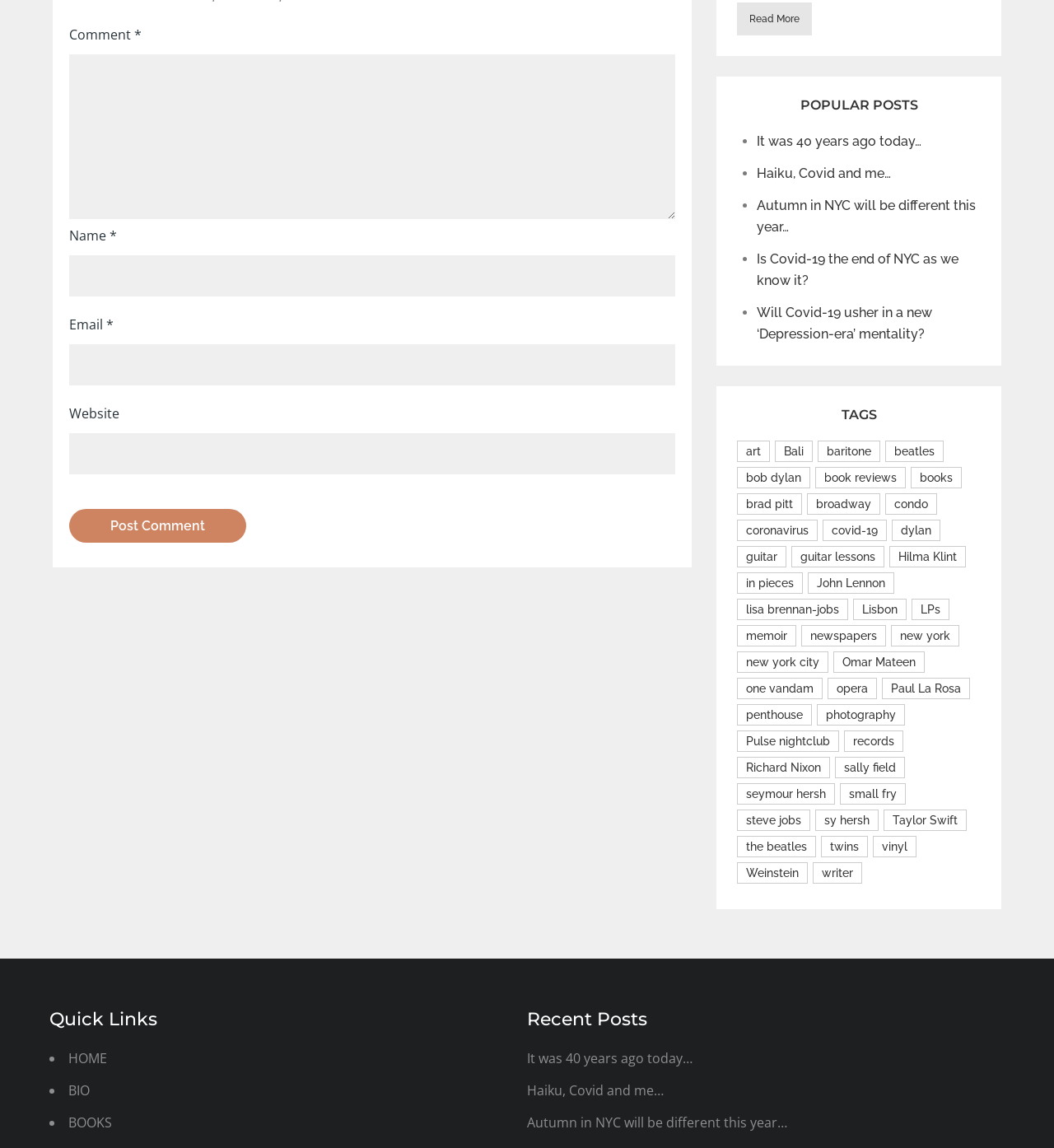Please determine the bounding box coordinates of the element to click in order to execute the following instruction: "Click on the 'TAGS'". The coordinates should be four float numbers between 0 and 1, specified as [left, top, right, bottom].

[0.7, 0.354, 0.93, 0.369]